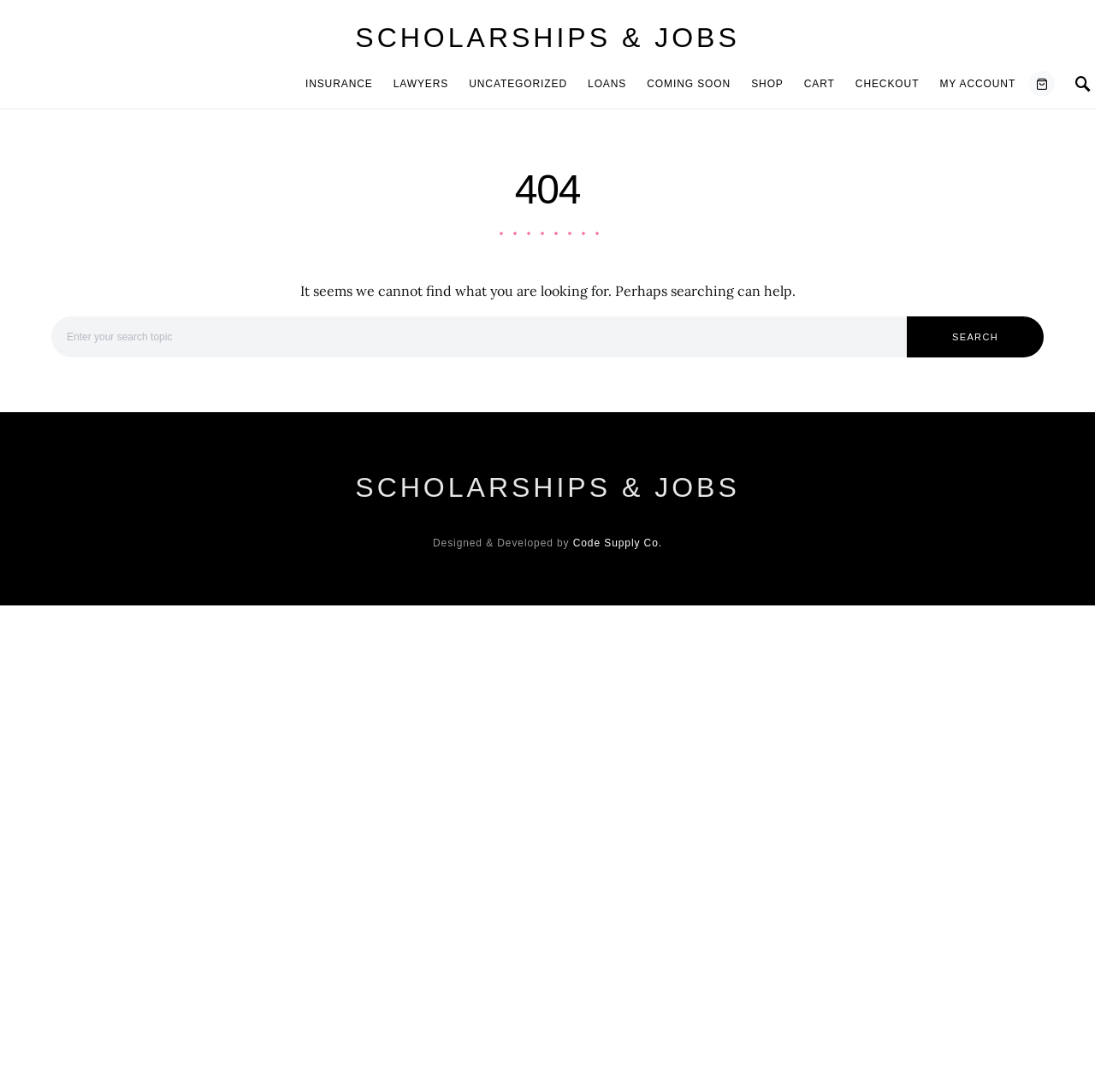Determine the bounding box for the described HTML element: "title="View your shopping cart"". Ensure the coordinates are four float numbers between 0 and 1 in the format [left, top, right, bottom].

[0.94, 0.065, 0.963, 0.088]